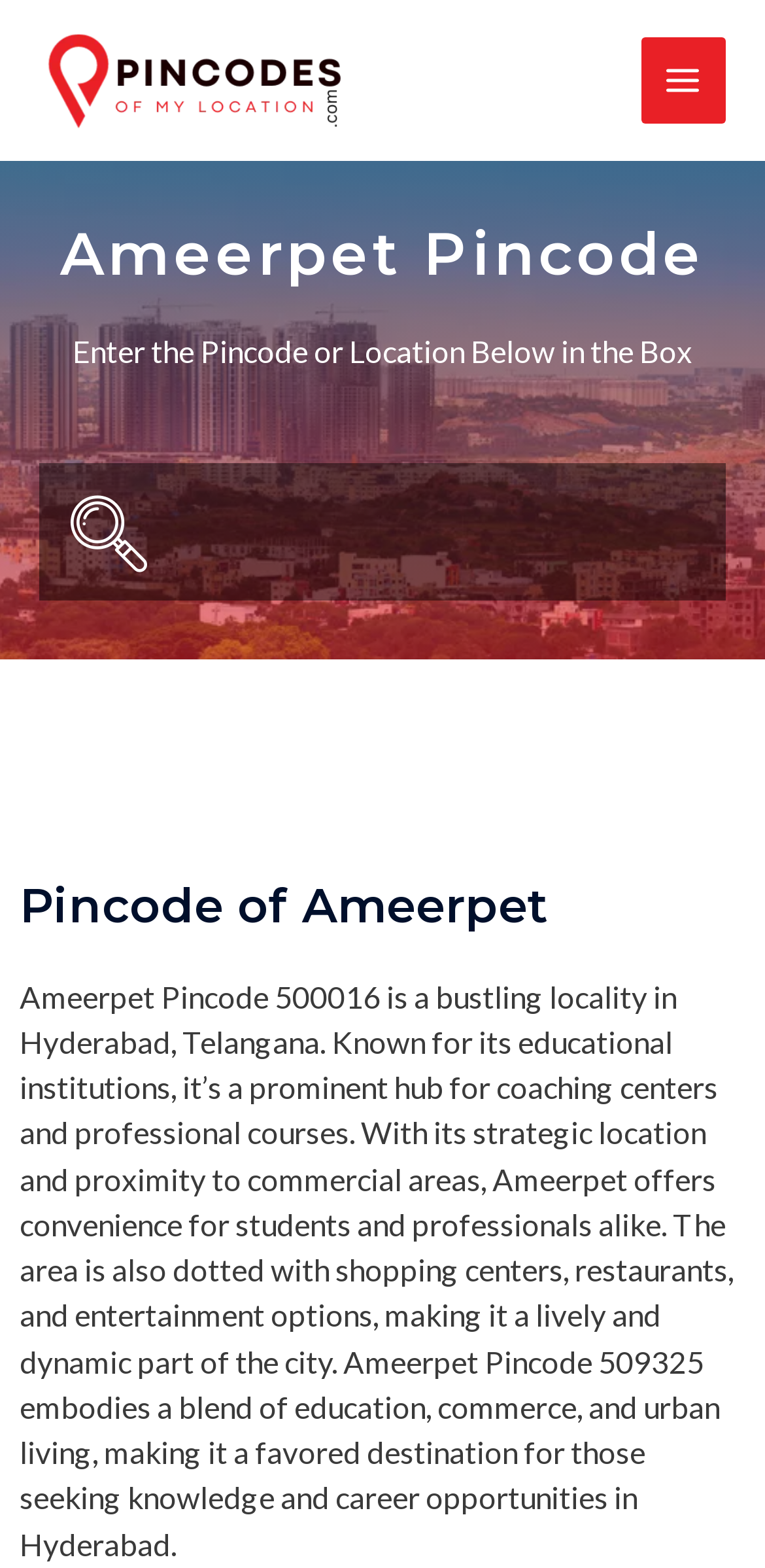What is Ameerpet known for?
Look at the image and answer the question using a single word or phrase.

educational institutions